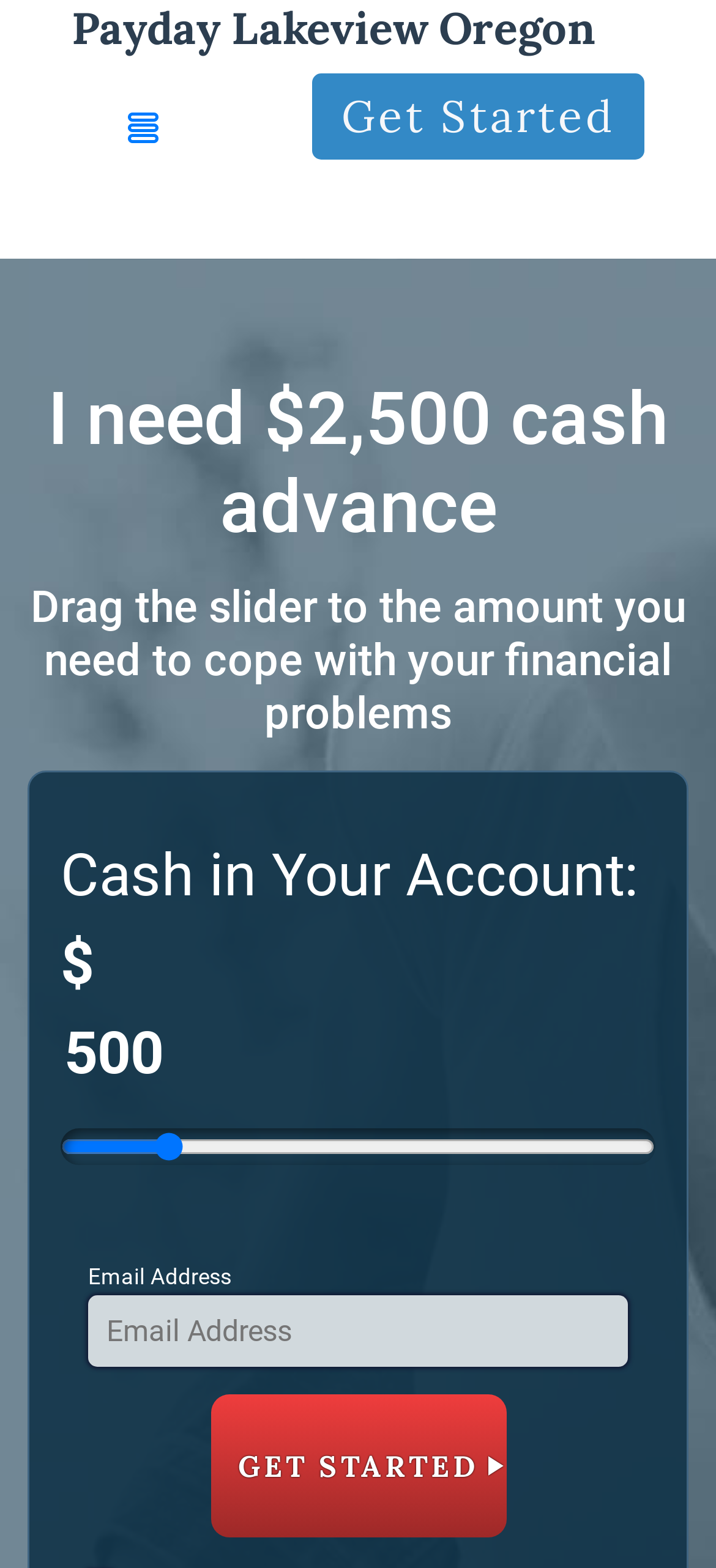Please identify the coordinates of the bounding box that should be clicked to fulfill this instruction: "Enter email address".

[0.123, 0.826, 0.877, 0.872]